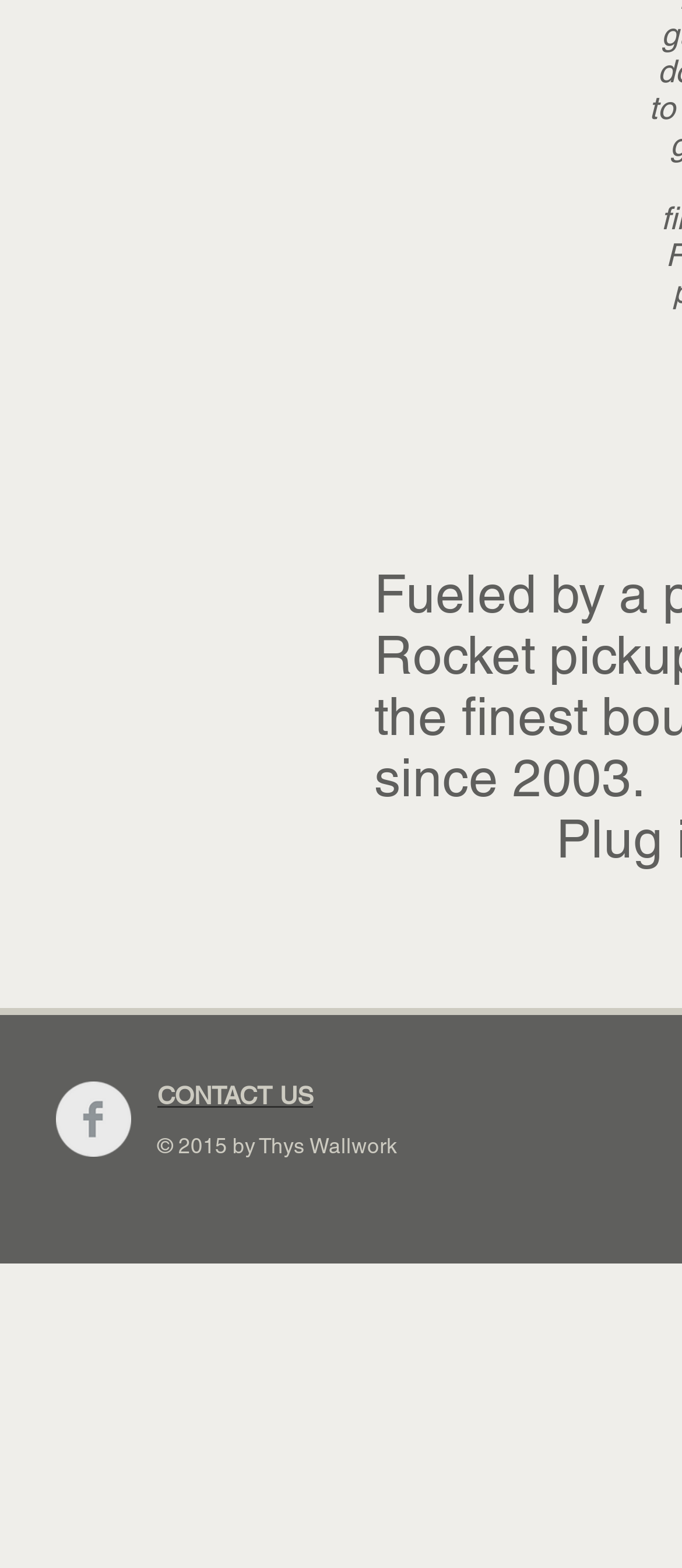Provide the bounding box coordinates for the UI element that is described by this text: "aria-label="Facebook Clean Grey"". The coordinates should be in the form of four float numbers between 0 and 1: [left, top, right, bottom].

[0.082, 0.689, 0.192, 0.737]